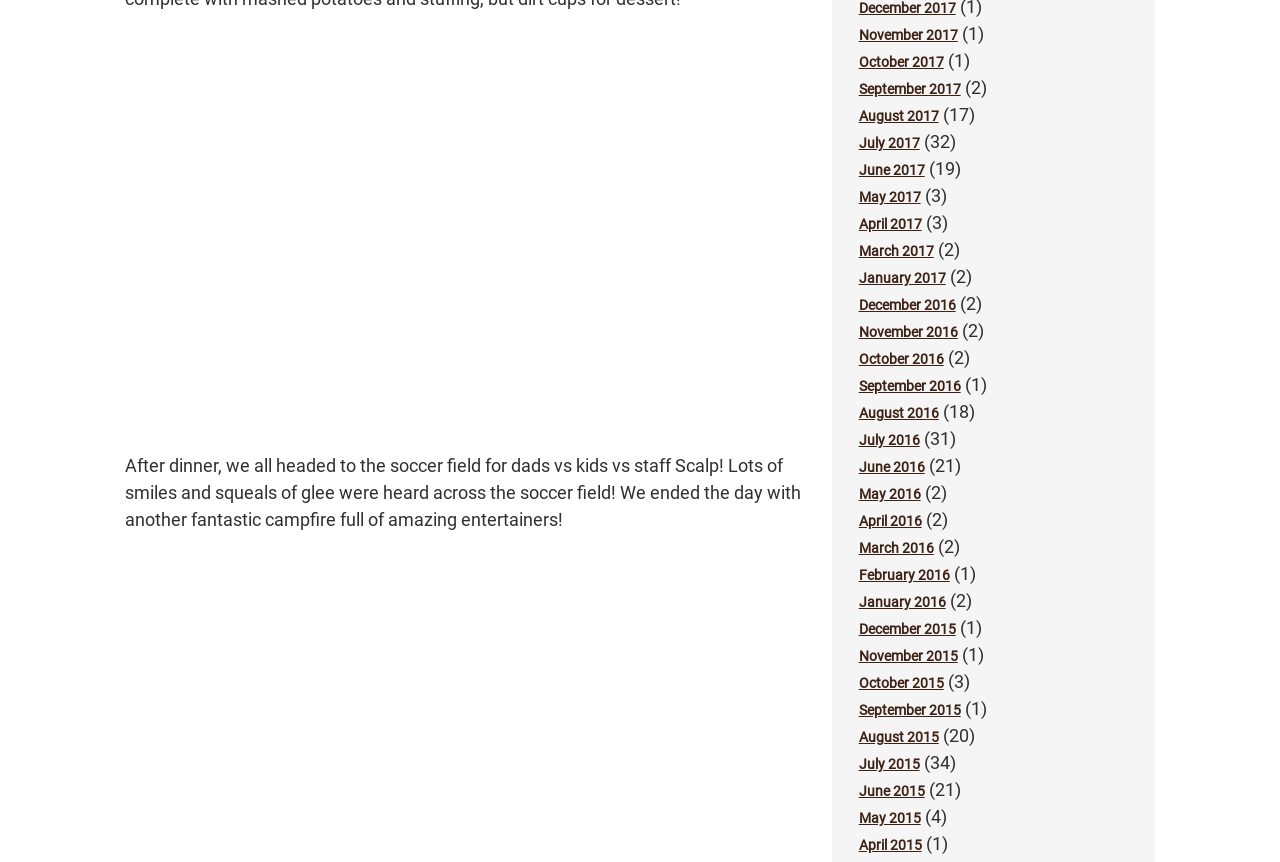Please determine the bounding box coordinates of the element to click on in order to accomplish the following task: "View September 2017 archives". Ensure the coordinates are four float numbers ranging from 0 to 1, i.e., [left, top, right, bottom].

[0.671, 0.094, 0.751, 0.113]